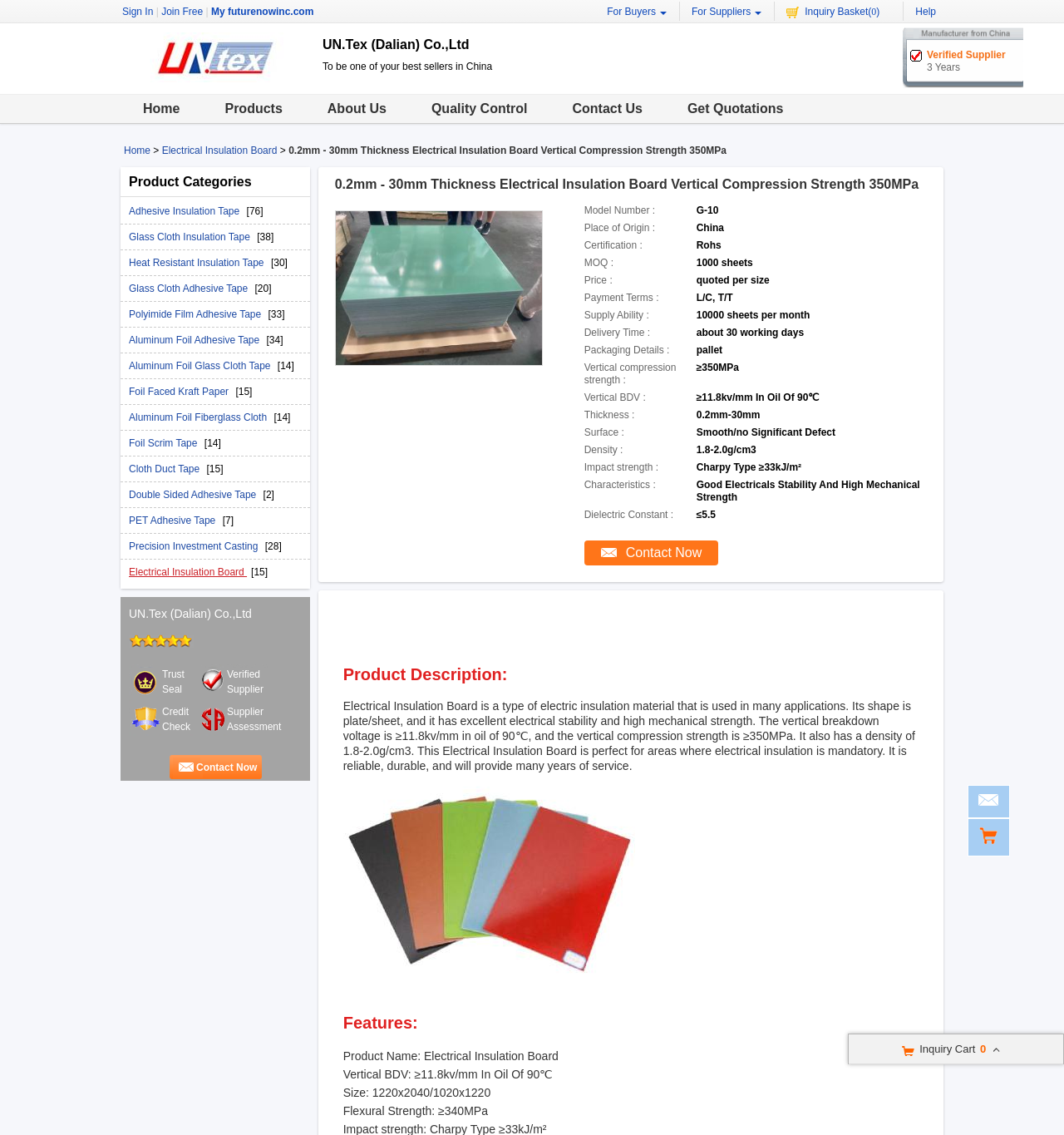Offer an extensive depiction of the webpage and its key elements.

This webpage is about a product called "0.2mm - 30mm Thickness Electrical Insulation Board Vertical Compression Strength 350MPa" from a Chinese supplier, UN.Tex (Dalian) Co.,Ltd. At the top of the page, there is a navigation bar with links to "Home", "Products", "About Us", "Quality Control", and "Contact Us". Below the navigation bar, there is a logo of the supplier company, along with a brief description of the company.

On the left side of the page, there is a list of product categories, including "Adhesive Insulation Tape", "Glass Cloth Insulation Tape", and "Electrical Insulation Board", among others. Each category has a number in brackets, indicating the number of products in that category.

In the main content area, there is a detailed description of the product, including its model number, place of origin, certification, minimum order quantity, price, payment terms, and supply ability. There is also an image of the product.

At the top of the main content area, there is a heading with the product name, and below it, there is a link to "Wholesale 0.2mm - 30mm Thickness Electrical Insulation Board Vertical Compression Strength 350MPa from china suppliers". There is also a "Contact Now" button.

On the right side of the page, there are some trust badges, including "Trust Seal", "Verified Supplier", "Credit Check", and "Supplier Assessment".